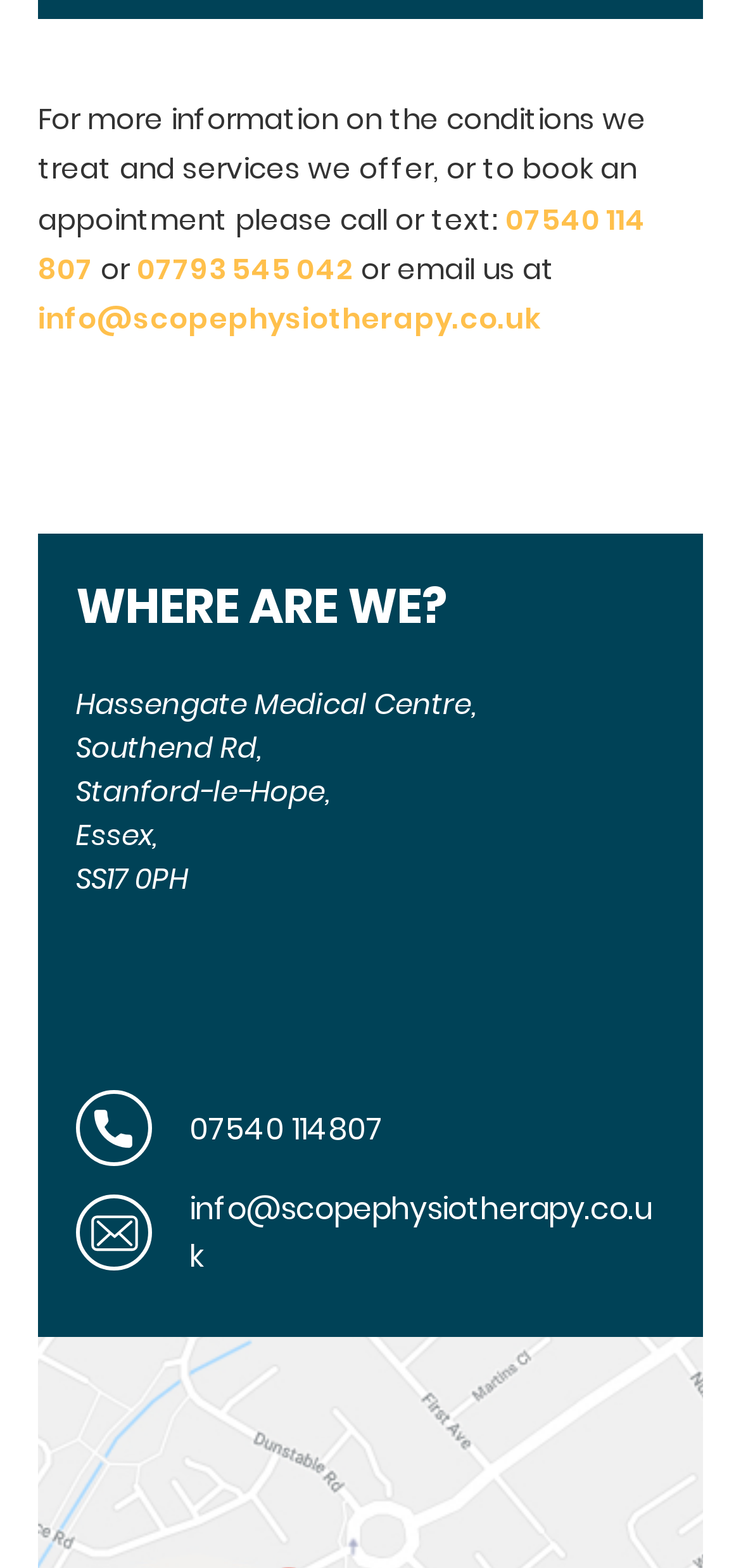What is the email address to contact?
Based on the visual, give a brief answer using one word or a short phrase.

info@scopephysiotherapy.co.uk